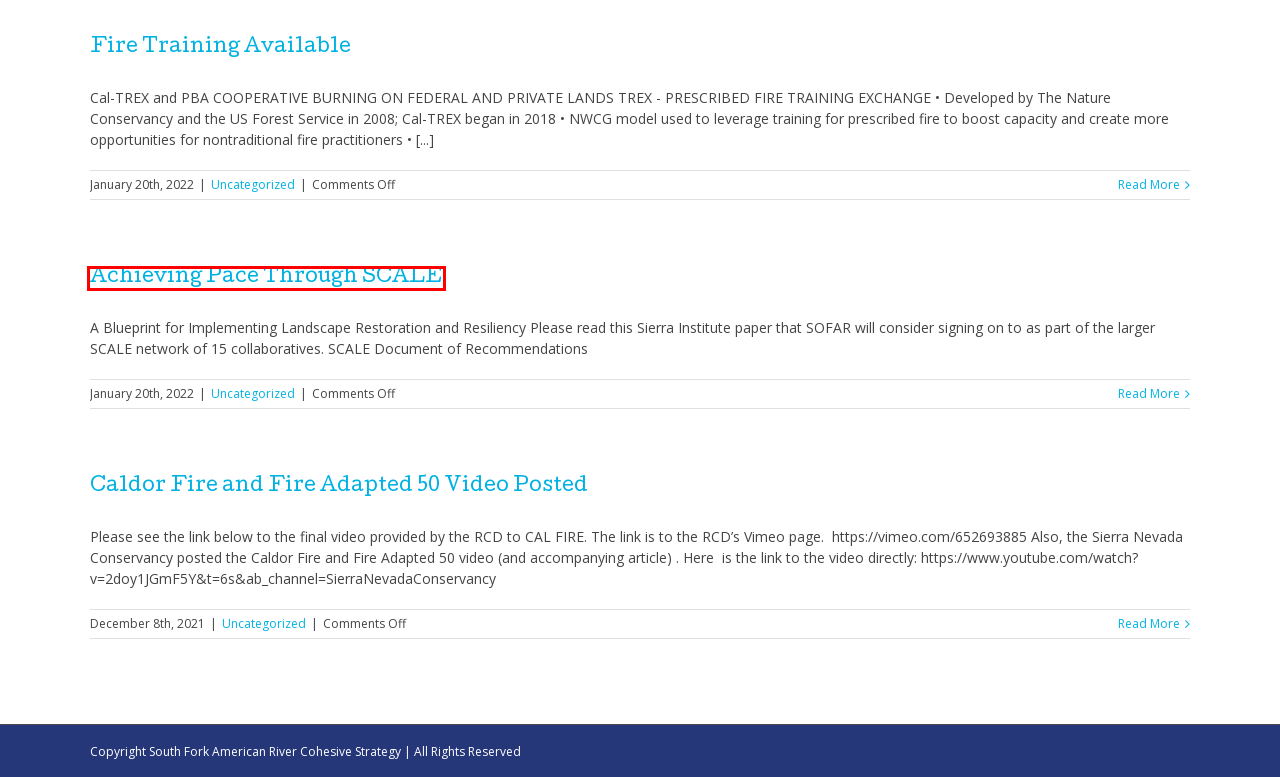A screenshot of a webpage is provided, featuring a red bounding box around a specific UI element. Identify the webpage description that most accurately reflects the new webpage after interacting with the selected element. Here are the candidates:
A. SOFAR Cohesive Strategy
B. Achieving Pace Through SCALE – SOFAR Cohesive Strategy
C. Meetings – SOFAR Cohesive Strategy
D. Caldor Fire and Fire Adapted 50 Video Posted – SOFAR Cohesive Strategy
E. ACCG-SOFAR Monitoring Symposium – SOFAR Cohesive Strategy
F. Get Involved – SOFAR Cohesive Strategy
G. Fire Training Available – SOFAR Cohesive Strategy
H. 2021 ADS Final Report available – SOFAR Cohesive Strategy

B